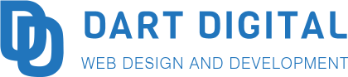Explain the image thoroughly, highlighting all key elements.

The image features the logo of "Dart Digital," a web design and development company. The logo prominently displays the name "DART DIGITAL" in a bold blue font, emphasizing its focus on digital solutions. Below the company name, the tagline "WEB DESIGN AND DEVELOPMENT" is shown in a lighter blue, indicating the services they offer. This visual presentation highlights the brand's professional identity and commitment to creating tailored web solutions.